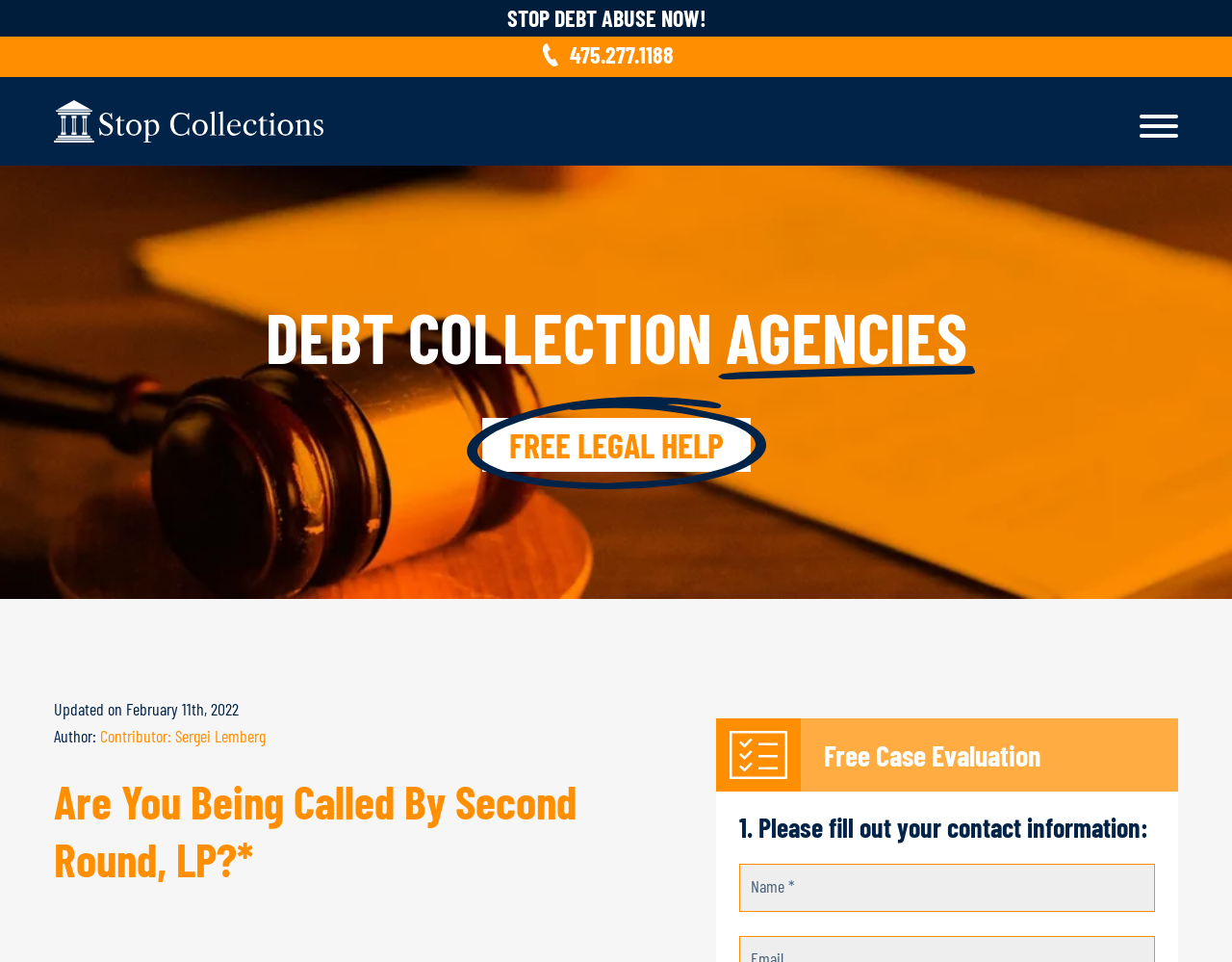Using the provided element description: "475.277.1188", identify the bounding box coordinates. The coordinates should be four floats between 0 and 1 in the order [left, top, right, bottom].

[0.438, 0.042, 0.547, 0.072]